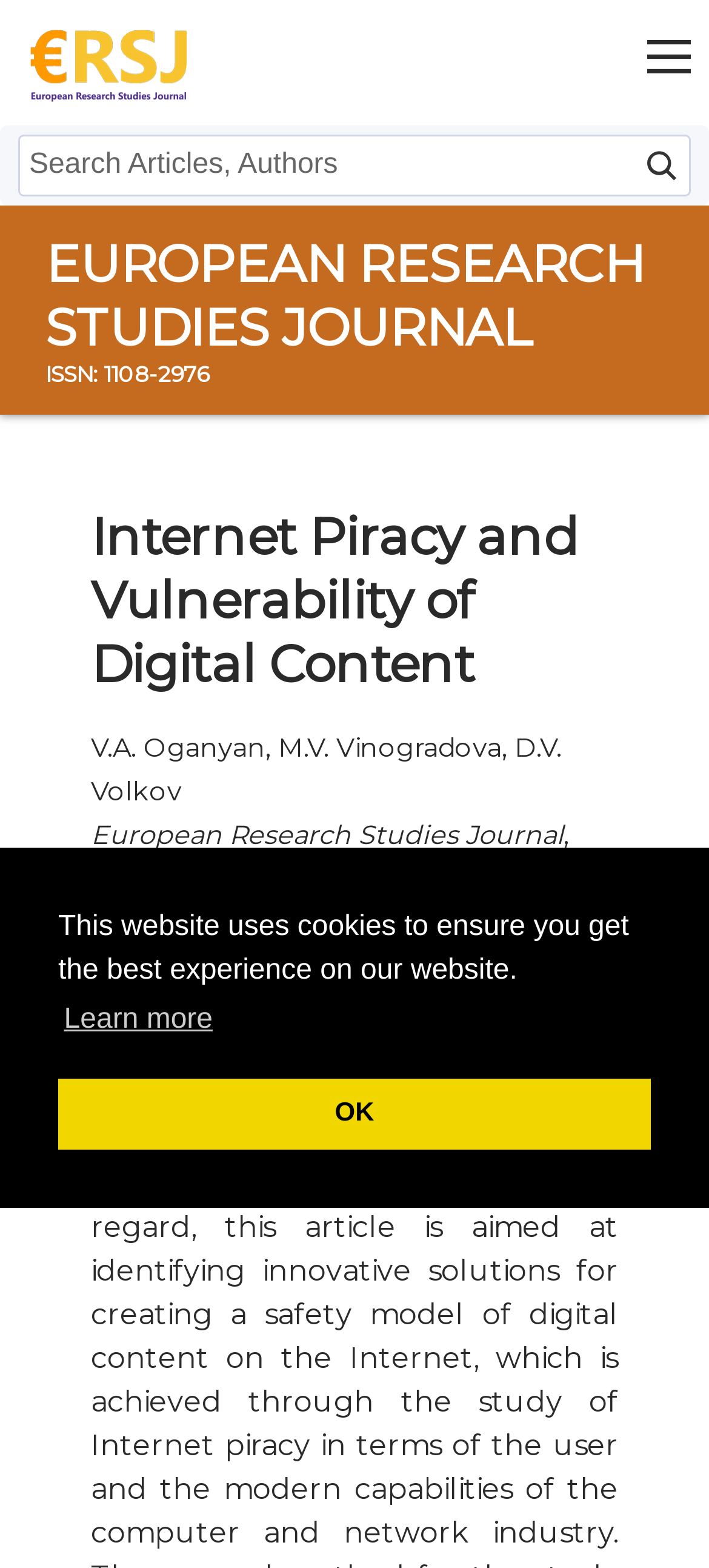What is the DOI of the article?
Examine the webpage screenshot and provide an in-depth answer to the question.

I found the answer by looking at the static text below the authors' names, which displays the DOI of the article.